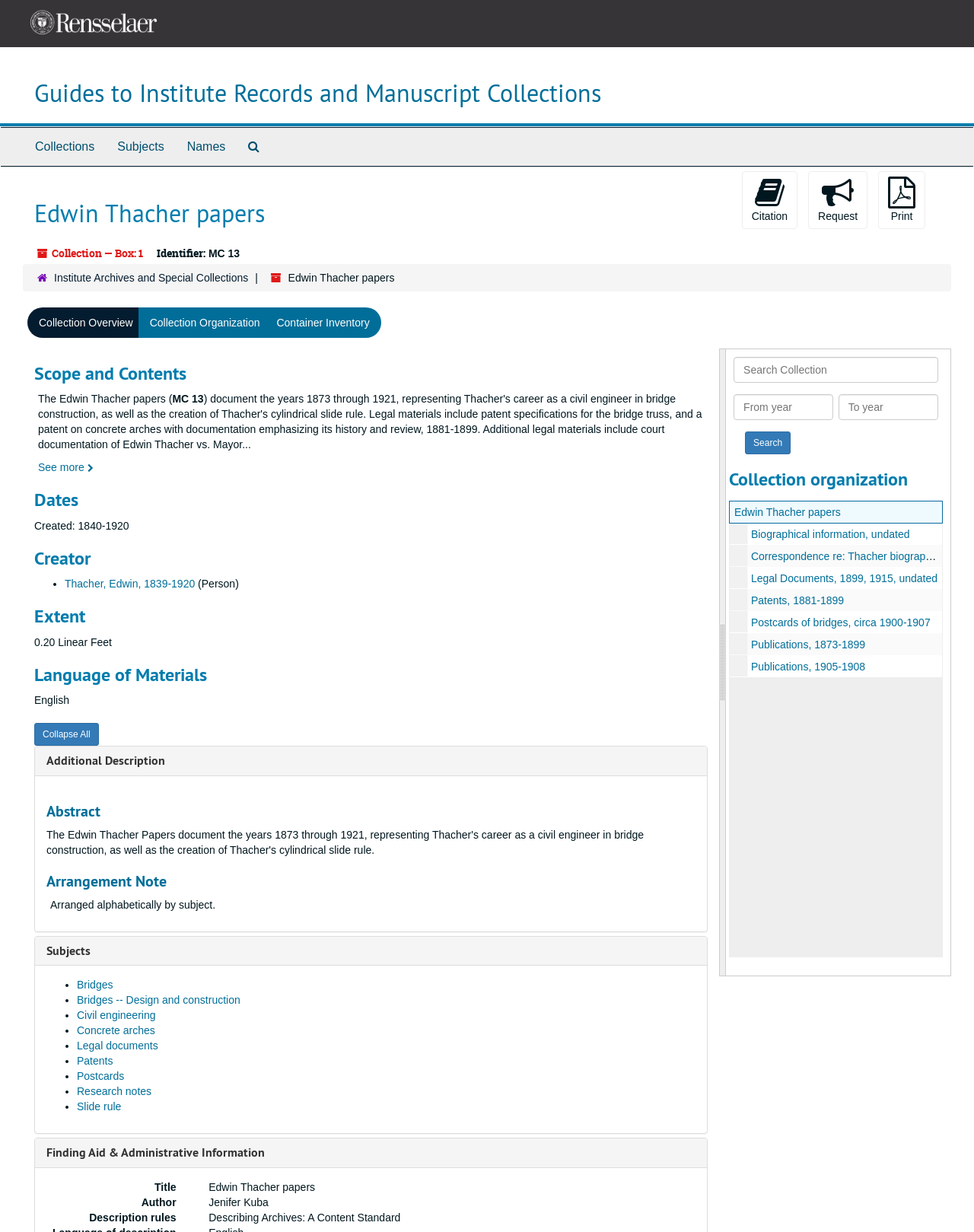Illustrate the webpage's structure and main components comprehensively.

This webpage is about the Edwin Thacher papers, a collection of archival materials. At the top, there is a header with a link to "Rensselaer" and an image of the same name. Below this, there is a heading that reads "Guides to Institute Records and Manuscript Collections" with a link to the same title.

On the left side of the page, there is a navigation menu with links to "Collections", "Subjects", "Names", and "Search The Archives". Below this, there is a heading that reads "Edwin Thacher papers" and a brief description of the collection.

The main content of the page is divided into several sections. The first section is "Collection Overview", which provides a brief summary of the collection. This is followed by sections on "Collection Organization", "Container Inventory", and "Scope and Contents", which provide more detailed information about the collection.

The next section is "Dates", which lists the creation dates of the collection as 1840-1920. This is followed by sections on "Creator", "Extent", "Language of Materials", and "Additional Description", which provide further information about the collection.

The page also includes a section on "Abstract", which provides a brief summary of the collection, and a section on "Arrangement Note", which explains how the collection is organized. There is also a section on "Subjects", which lists the topics covered in the collection, including bridges, civil engineering, and patents.

Finally, there is a section on "Finding Aid & Administrative Information", which provides information about the collection's finding aid and administrative details. This section includes links to expand or collapse the content, and lists the title, author, and description rules of the collection.